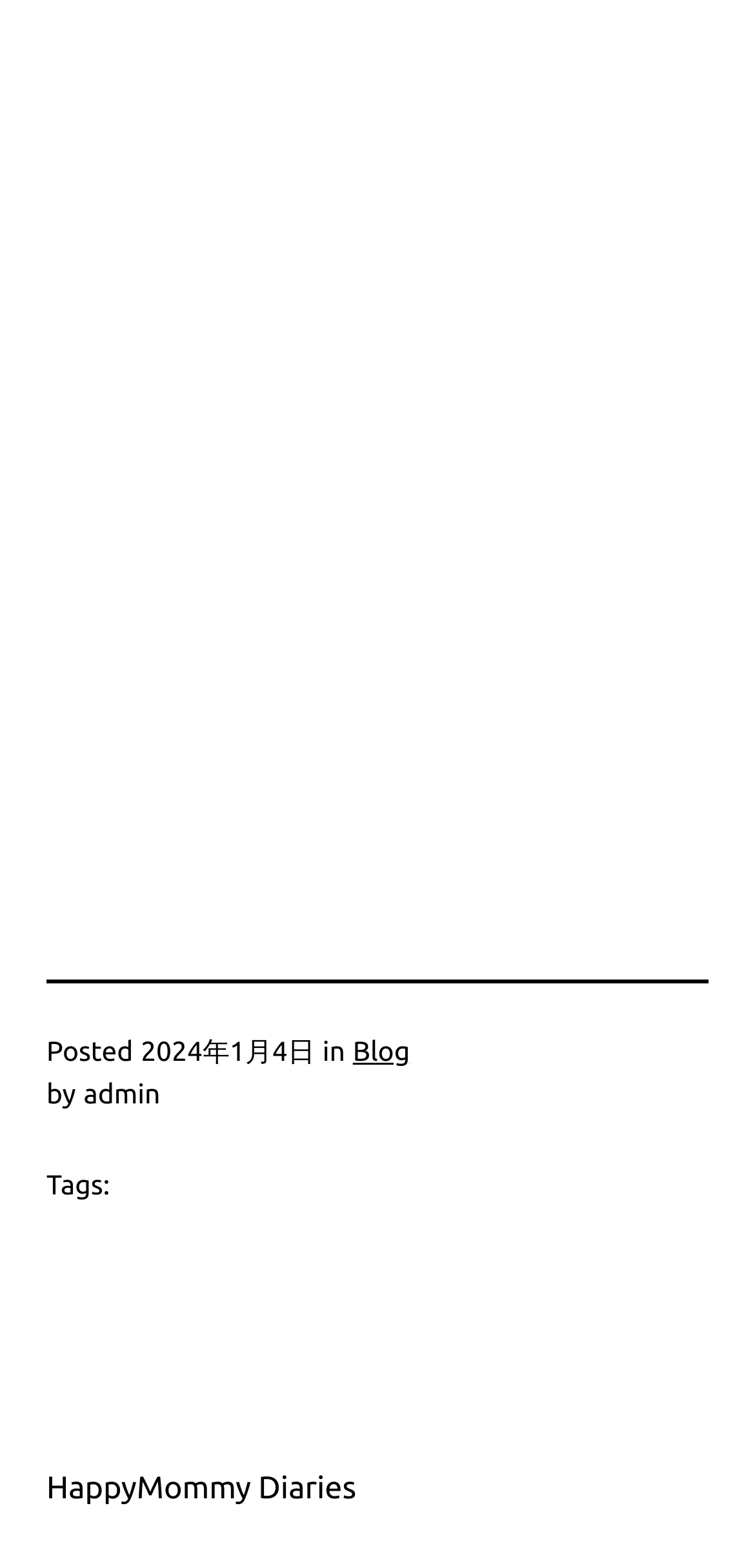What is the category of the post?
Could you answer the question in a detailed manner, providing as much information as possible?

I found the category of the post by looking at the link 'Blog' which is located next to the 'in' label.